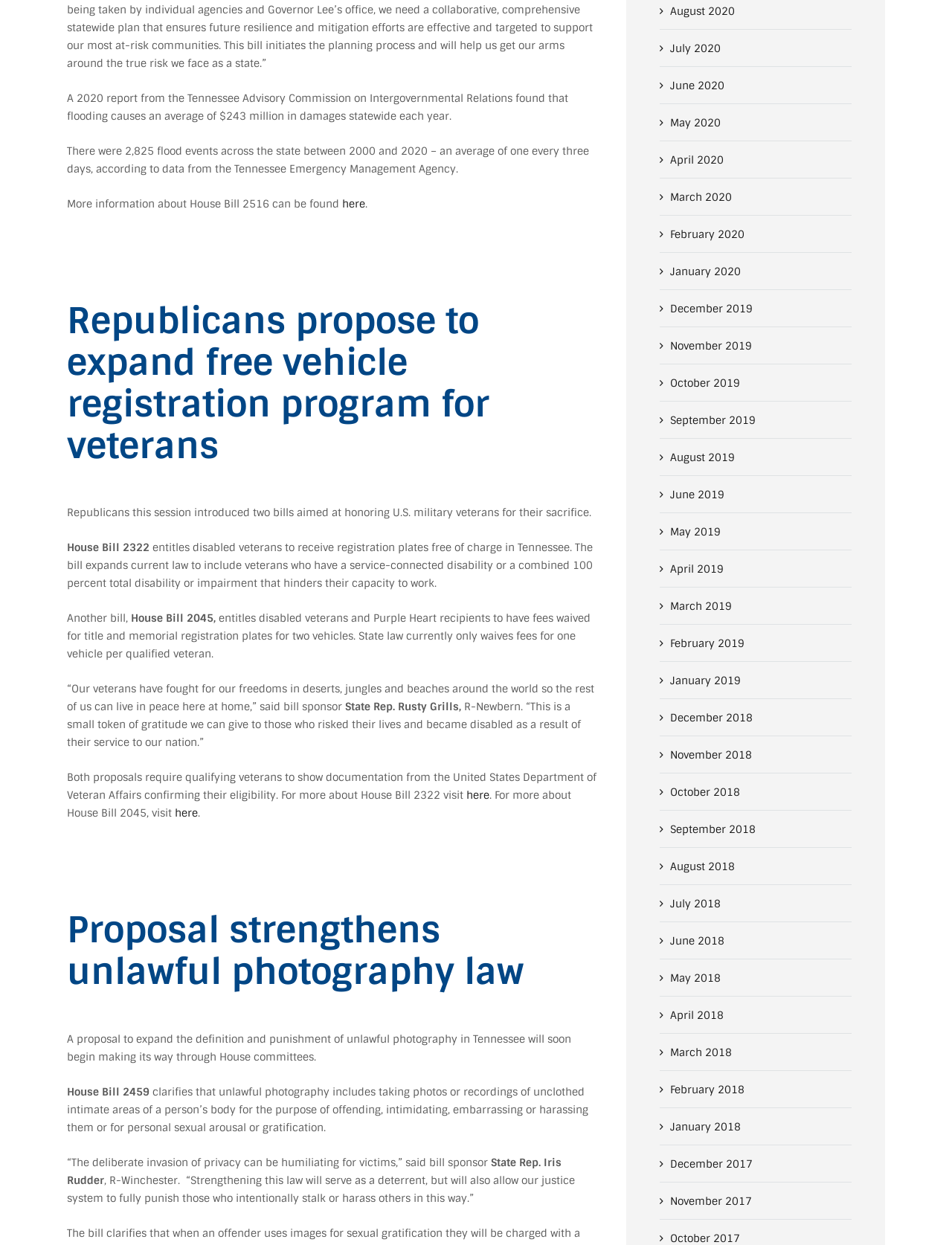Locate the bounding box coordinates of the element to click to perform the following action: 'Visit the webpage for House Bill 2322'. The coordinates should be given as four float values between 0 and 1, in the form of [left, top, right, bottom].

[0.49, 0.633, 0.514, 0.644]